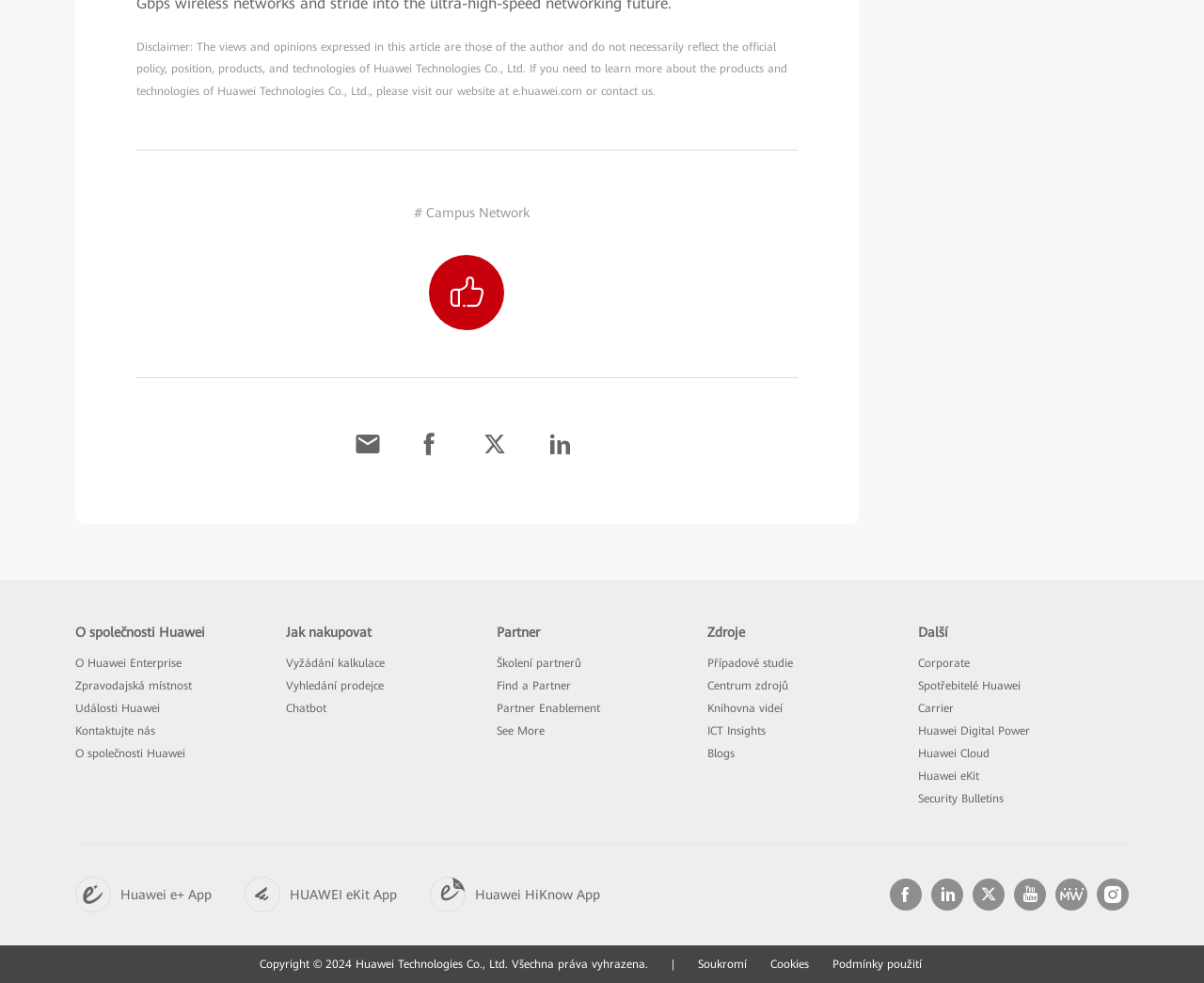Find the bounding box coordinates for the UI element whose description is: "Find a Partner". The coordinates should be four float numbers between 0 and 1, in the format [left, top, right, bottom].

[0.412, 0.691, 0.474, 0.705]